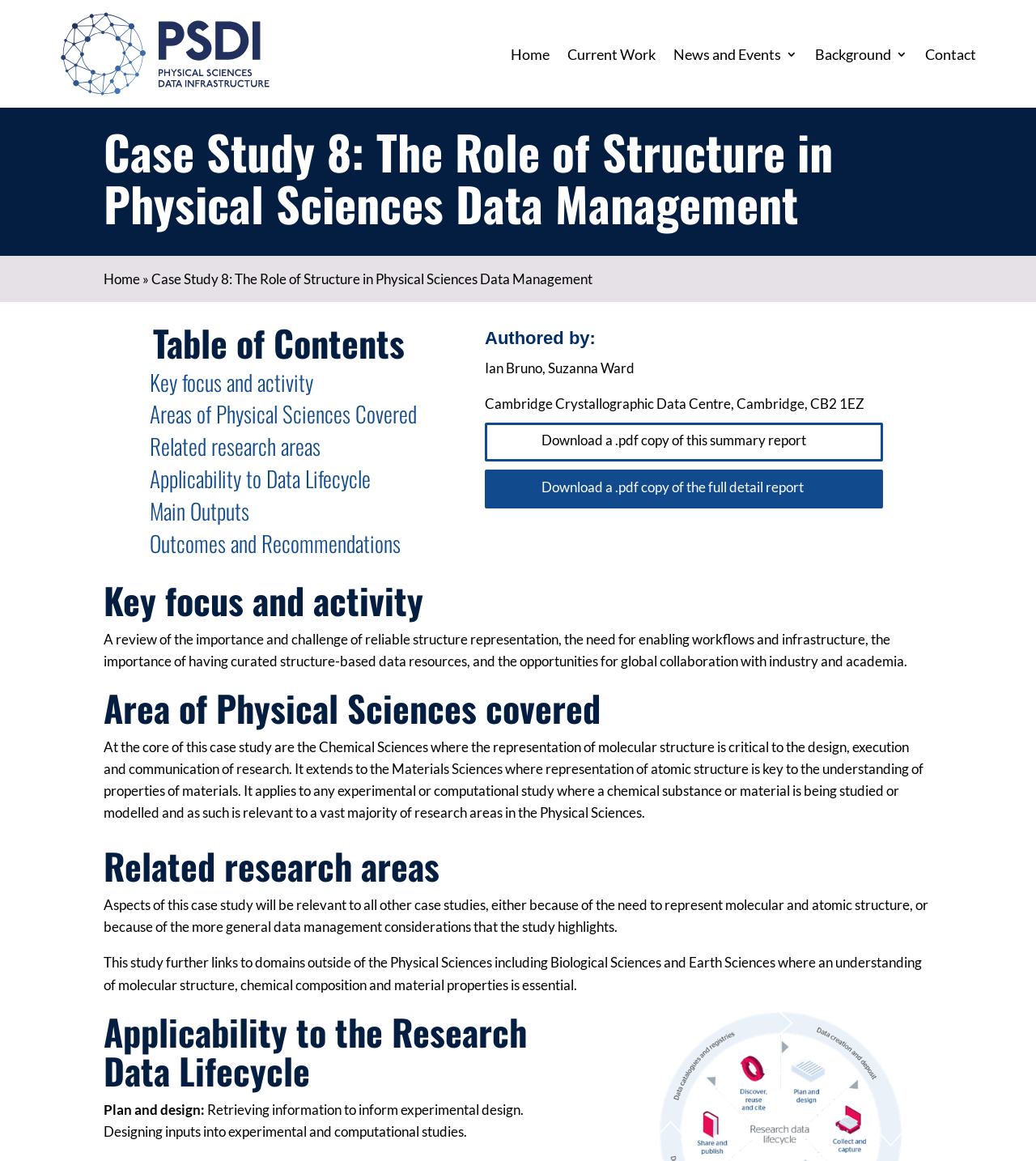Please identify the bounding box coordinates of the area that needs to be clicked to follow this instruction: "click the link at the bottom".

None